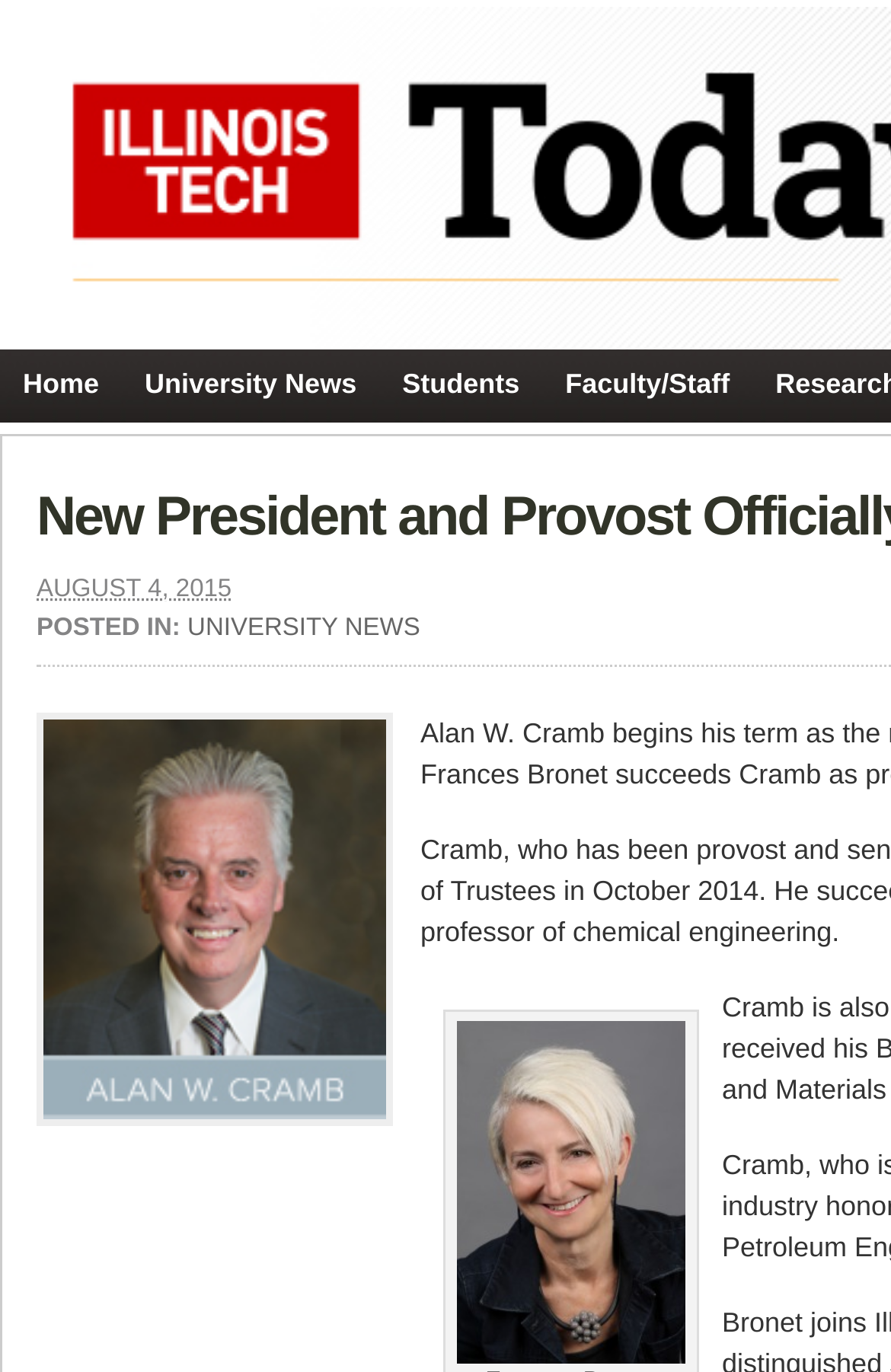How many images are on the webpage?
Please respond to the question with as much detail as possible.

I counted the number of image elements on the webpage and found two images, one with the description 'cramb_150x175' and another with the description 'Frances Bronet'.